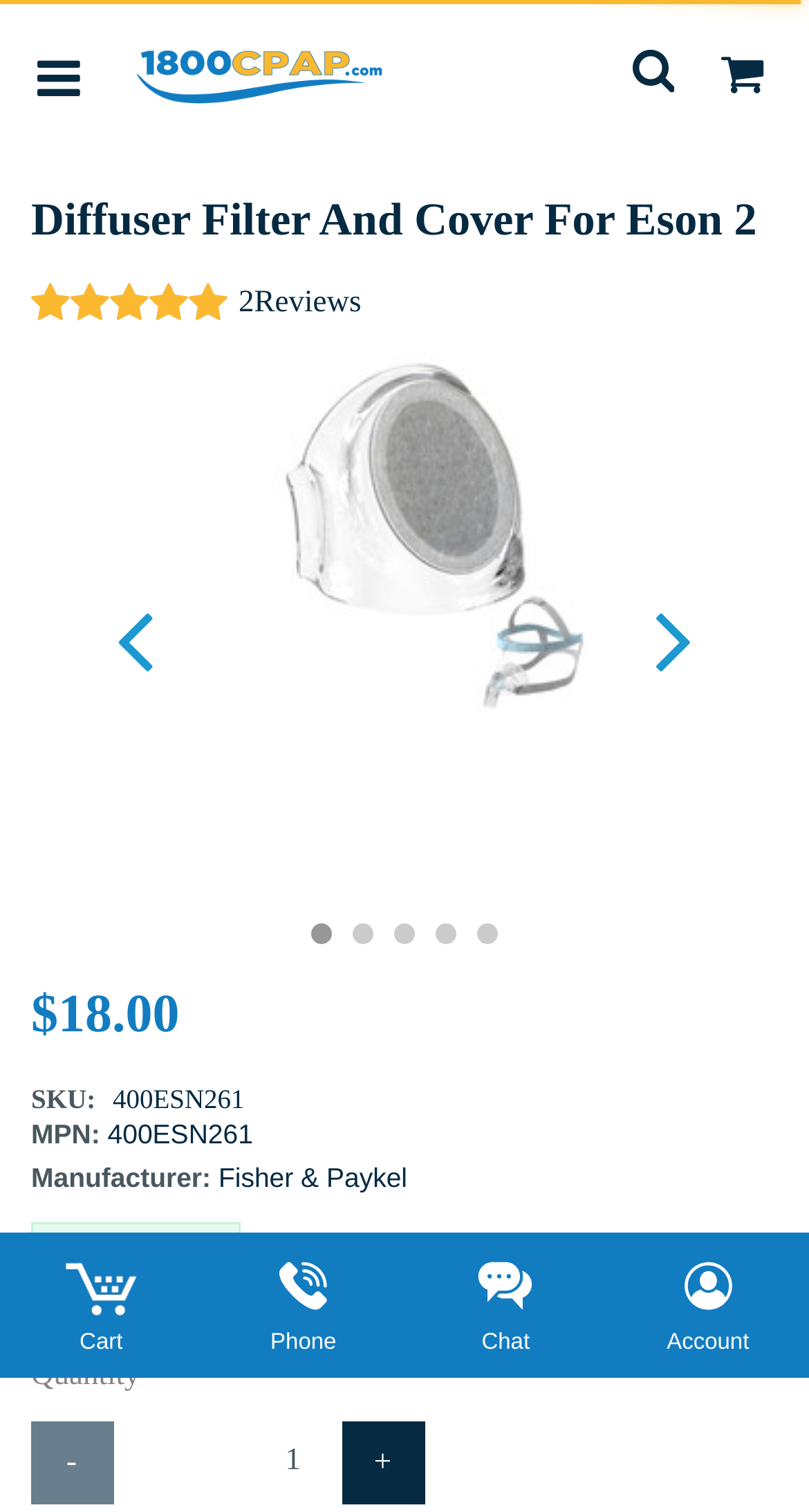Specify the bounding box coordinates of the area to click in order to follow the given instruction: "Increase quantity."

[0.423, 0.94, 0.526, 0.995]